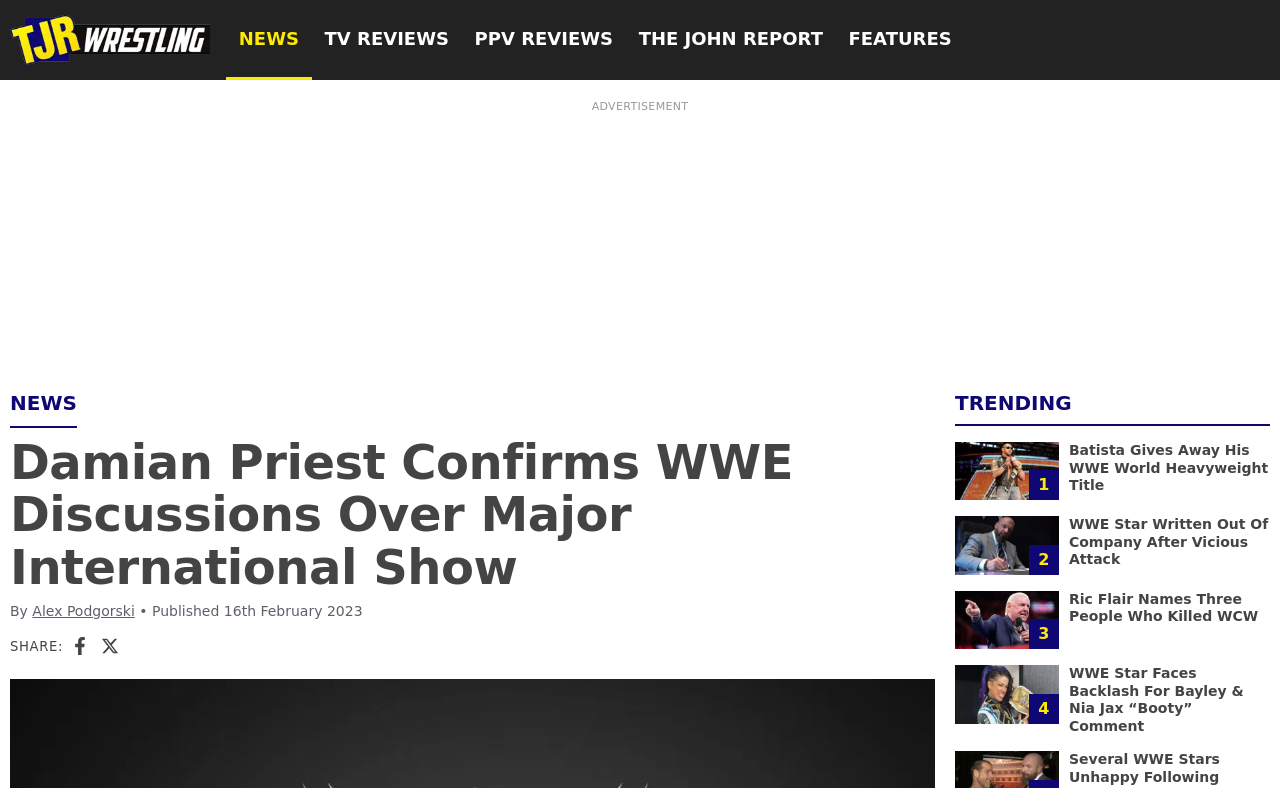Who is the author of the main article?
Refer to the image and answer the question using a single word or phrase.

Alex Podgorski